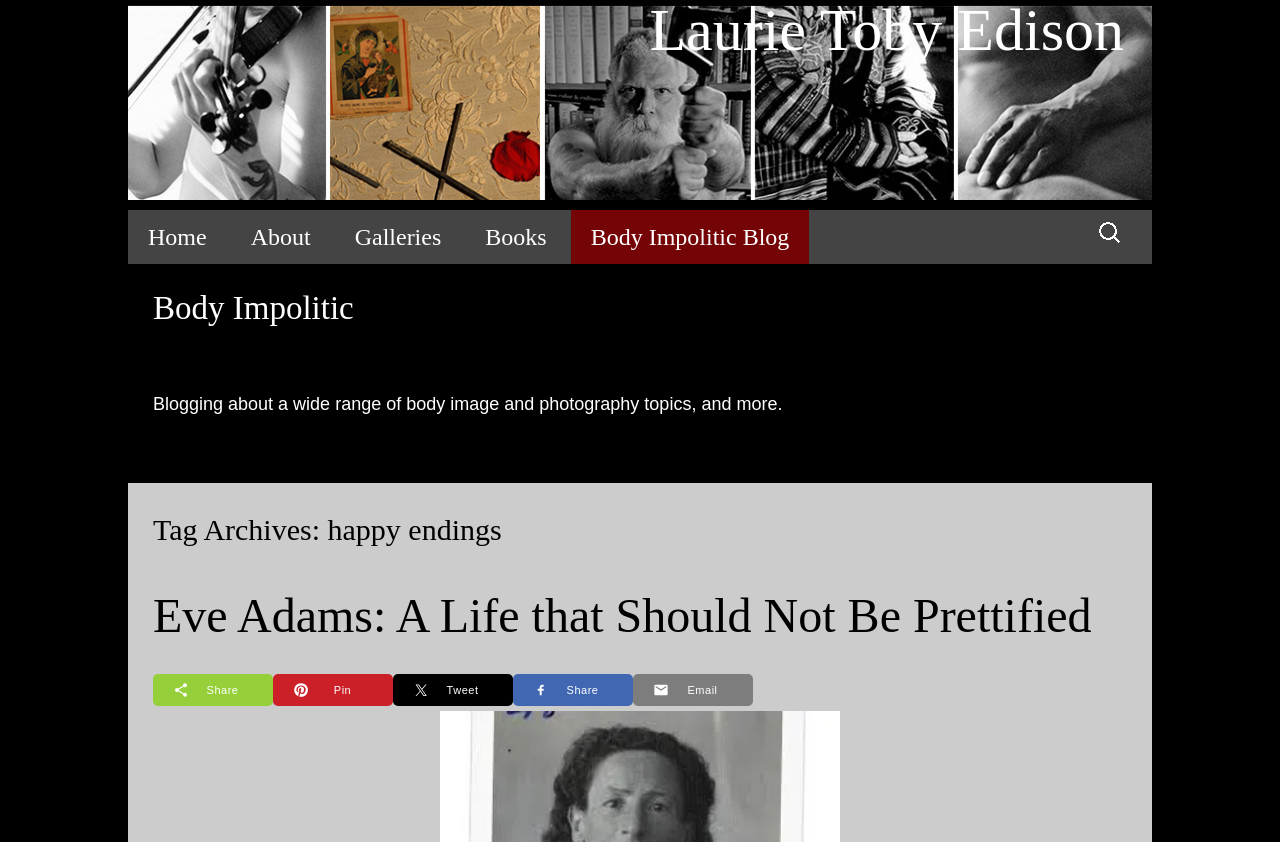What is the title of the blog?
Provide a concise answer using a single word or phrase based on the image.

Body Impolitic